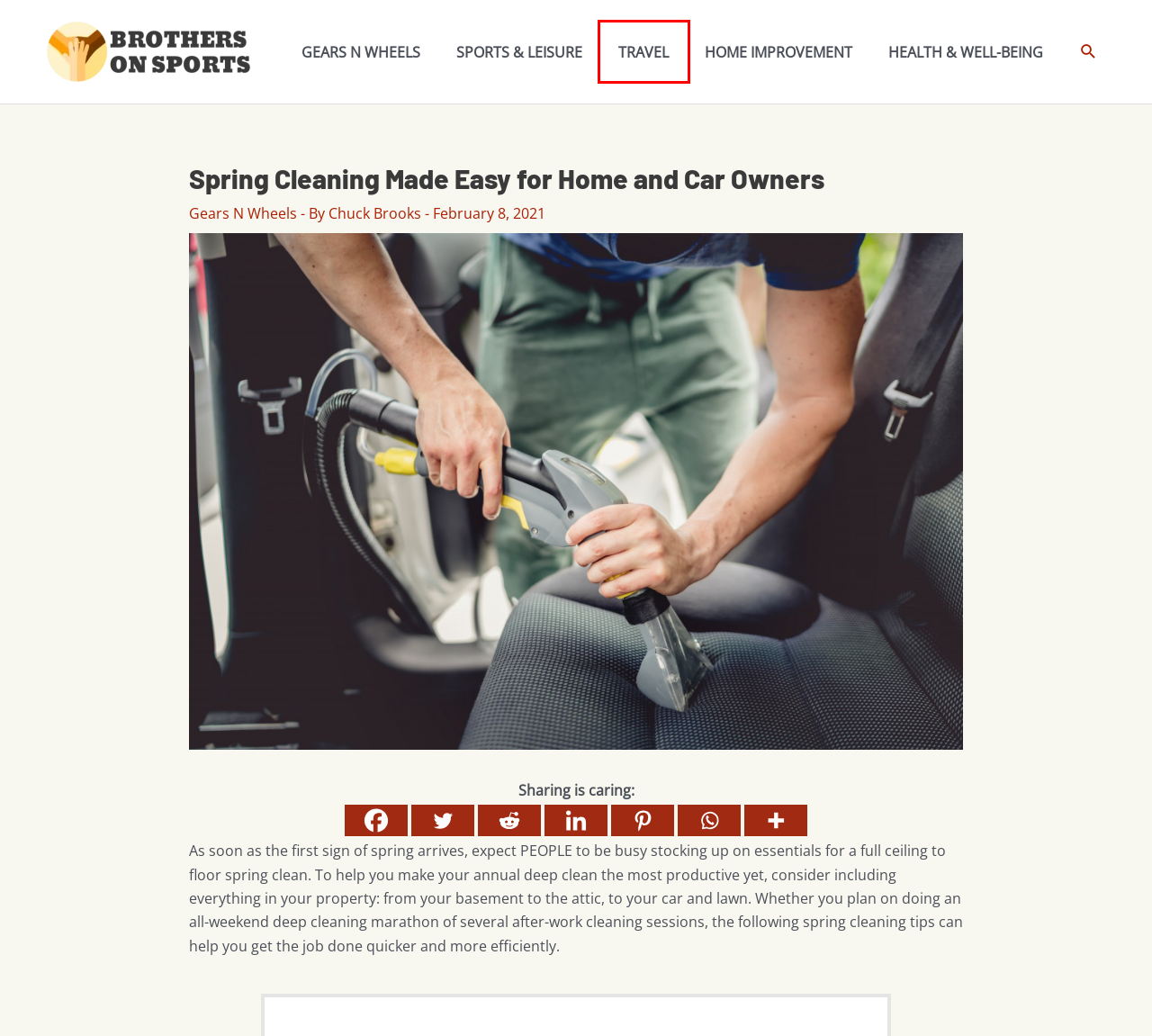You are given a webpage screenshot where a red bounding box highlights an element. Determine the most fitting webpage description for the new page that loads after clicking the element within the red bounding box. Here are the candidates:
A. Brothers on Sports - Cars, Recreation, Home, and Wellness
B. Health & Well-being Archives - Brothers on Sports
C. Home Improvement Archives - Brothers on Sports
D. Gears N Wheels Archives - Brothers on Sports
E. 7 Elements that Damage Exposed Vehicles - Brothers on Sports
F. Uncategorized Archives - Brothers on Sports
G. Sports & Leisure Archives - Brothers on Sports
H. Travel Archives - Brothers on Sports

H